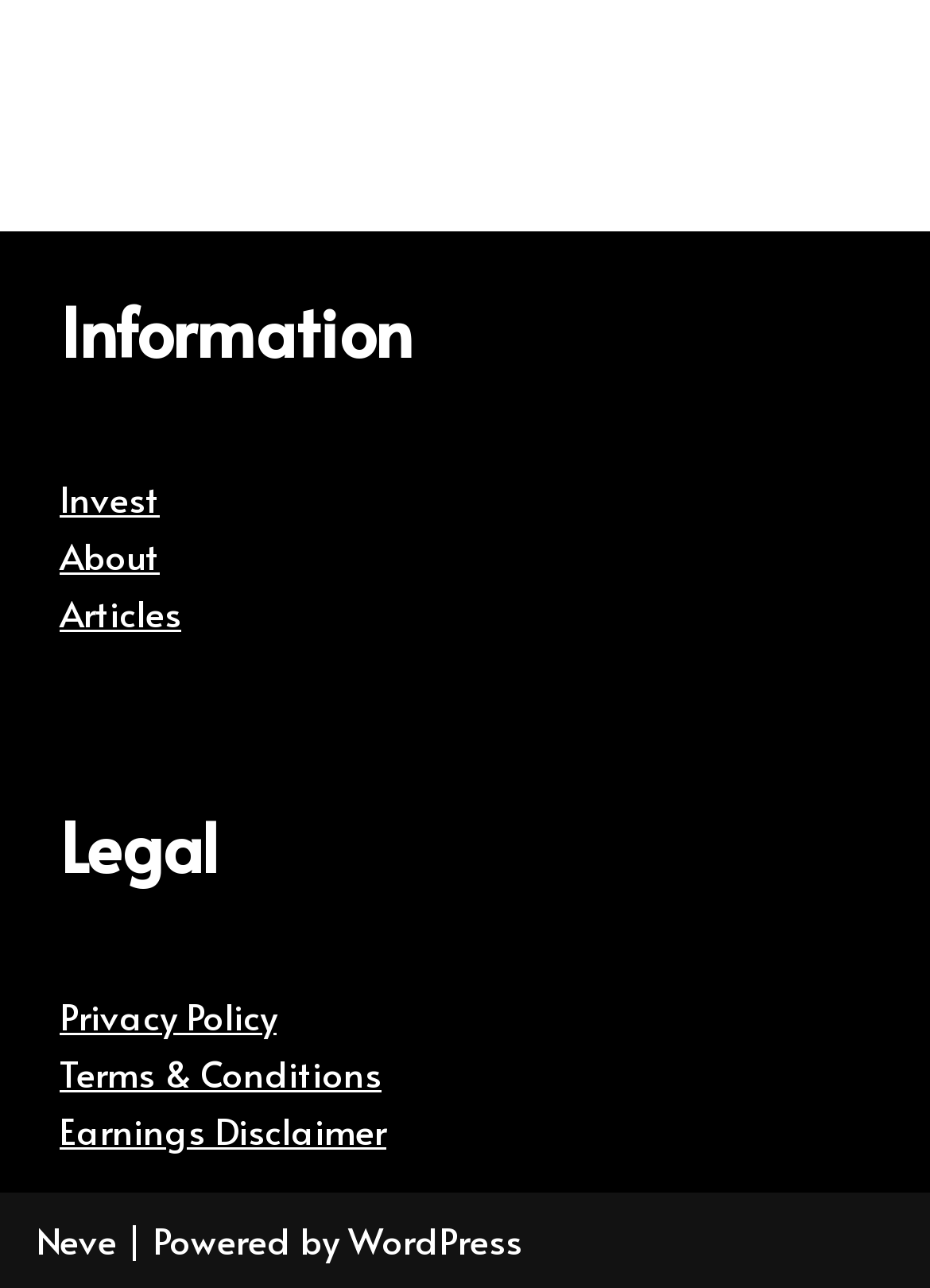Can you find the bounding box coordinates for the element to click on to achieve the instruction: "Click on Invest"?

[0.064, 0.367, 0.172, 0.406]